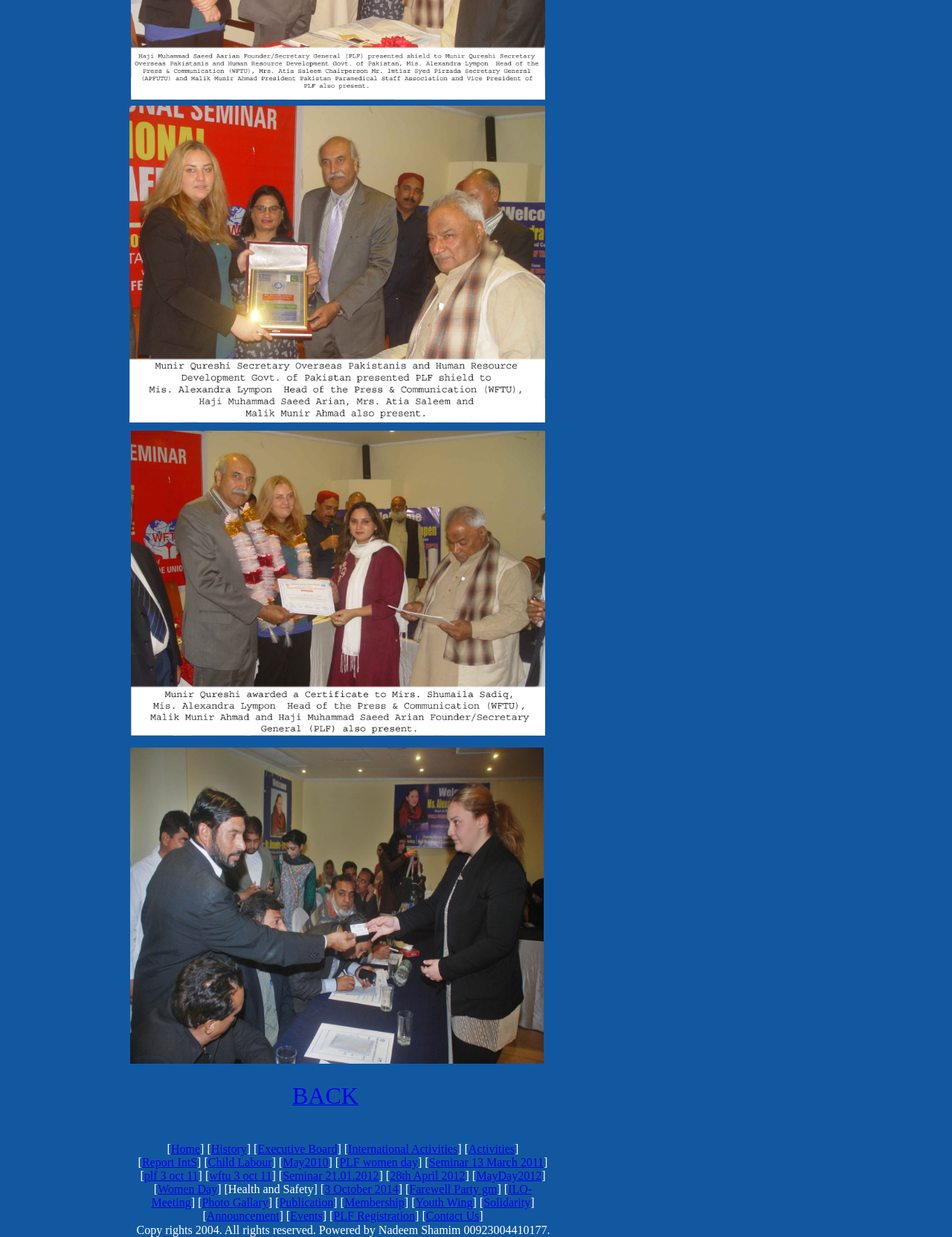Please specify the bounding box coordinates for the clickable region that will help you carry out the instruction: "view the image DSC00635".

[0.136, 0.085, 0.573, 0.341]